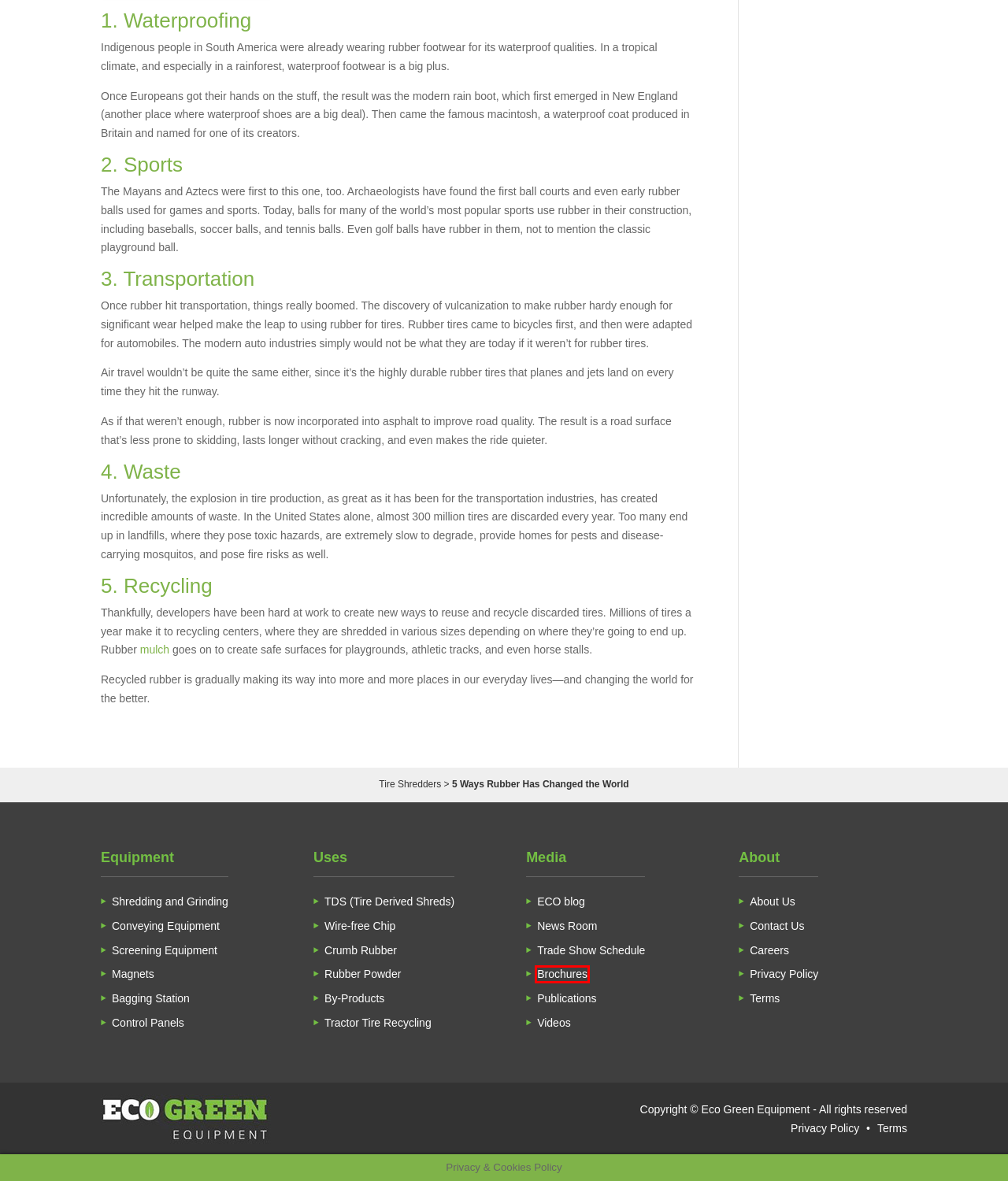Examine the screenshot of a webpage featuring a red bounding box and identify the best matching webpage description for the new page that results from clicking the element within the box. Here are the options:
A. Tire Shredding Equipment Brochures
B. Tire Shredders Blog | Recycling Rubber & More
C. Tire Shredding Material & By-Products
D. Tire Shredding & Recycling Bagging Stations
E. Eco Green Equipment Privacy Policy
F. Tire Shredding Conveyors and Tyre Recycling Separators
G. Tire Recycling Screening Equipment
H. Tire Shredder Business Careers

A